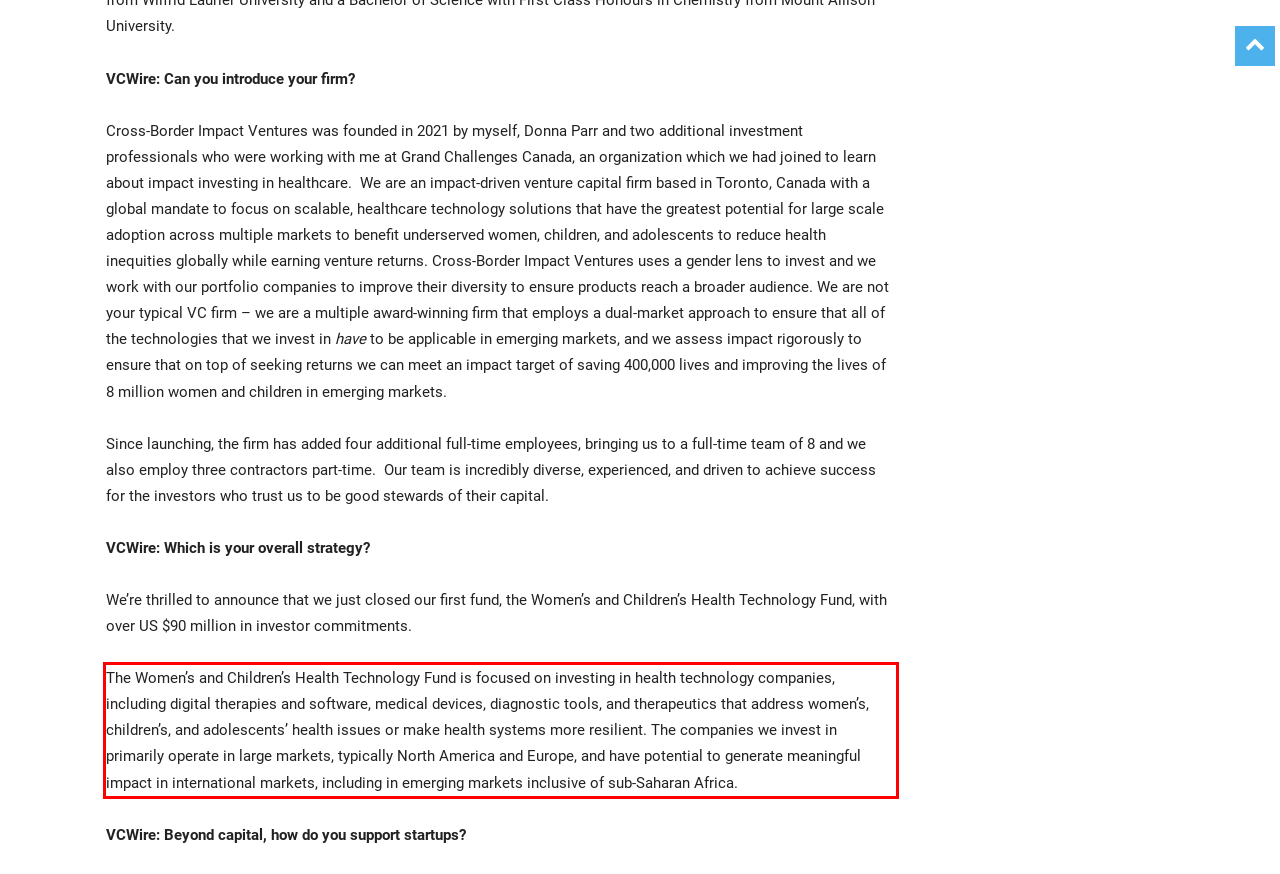Please perform OCR on the UI element surrounded by the red bounding box in the given webpage screenshot and extract its text content.

The Women’s and Children’s Health Technology Fund is focused on investing in health technology companies, including digital therapies and software, medical devices, diagnostic tools, and therapeutics that address women’s, children’s, and adolescents’ health issues or make health systems more resilient. The companies we invest in primarily operate in large markets, typically North America and Europe, and have potential to generate meaningful impact in international markets, including in emerging markets inclusive of sub-Saharan Africa.